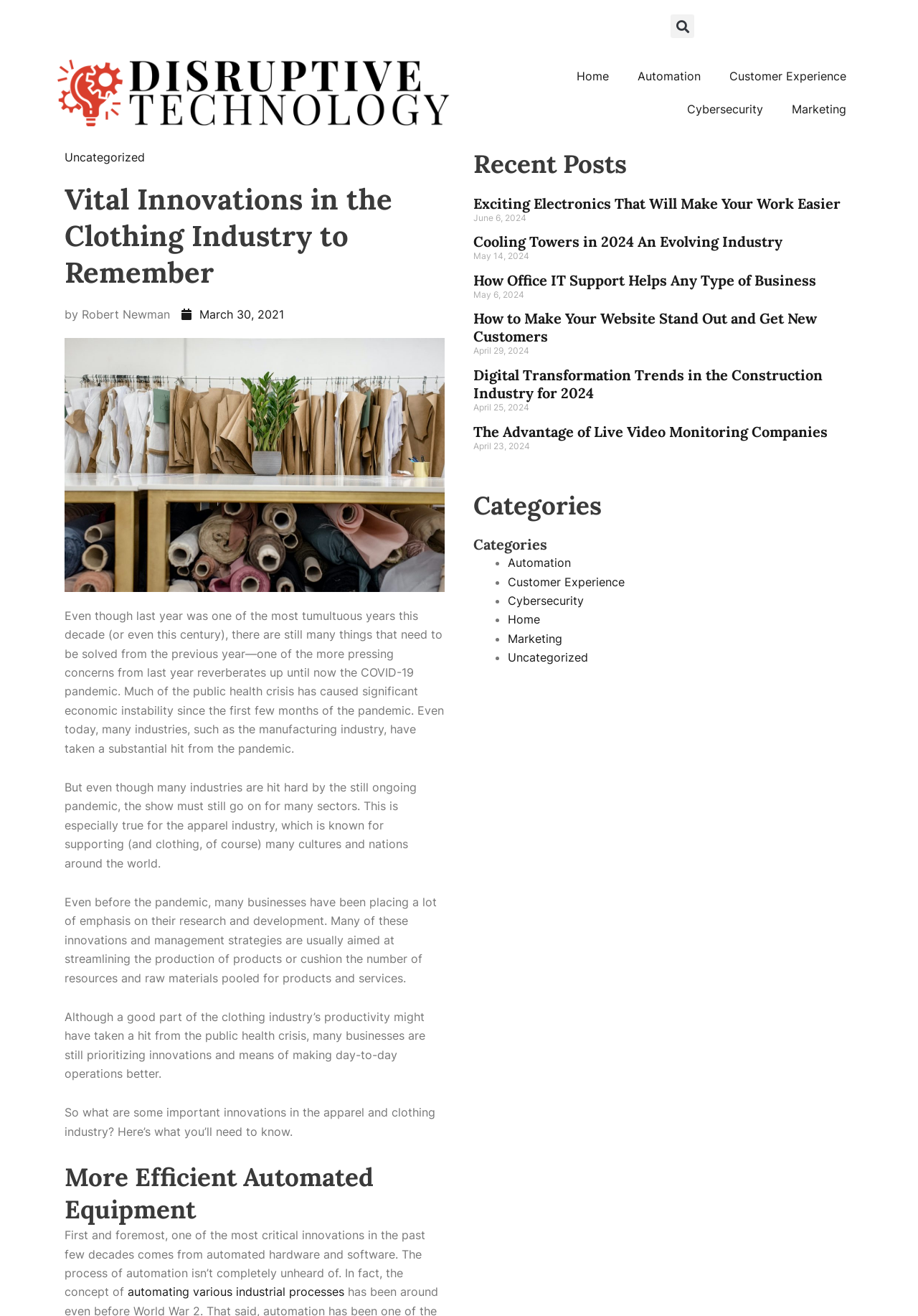Can you find the bounding box coordinates of the area I should click to execute the following instruction: "Explore the category 'Automation'"?

[0.553, 0.422, 0.622, 0.433]